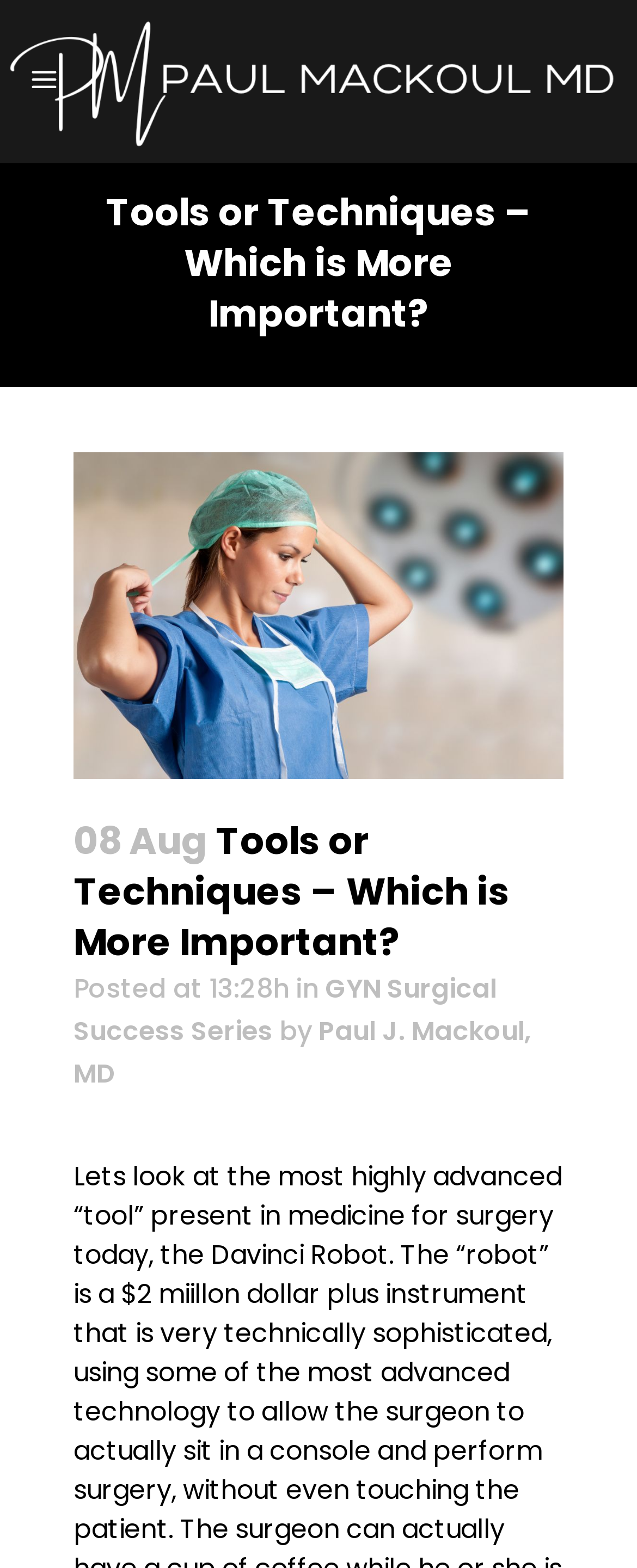Find the bounding box coordinates for the UI element that matches this description: "alt="Logo"".

[0.007, 0.0, 0.993, 0.104]